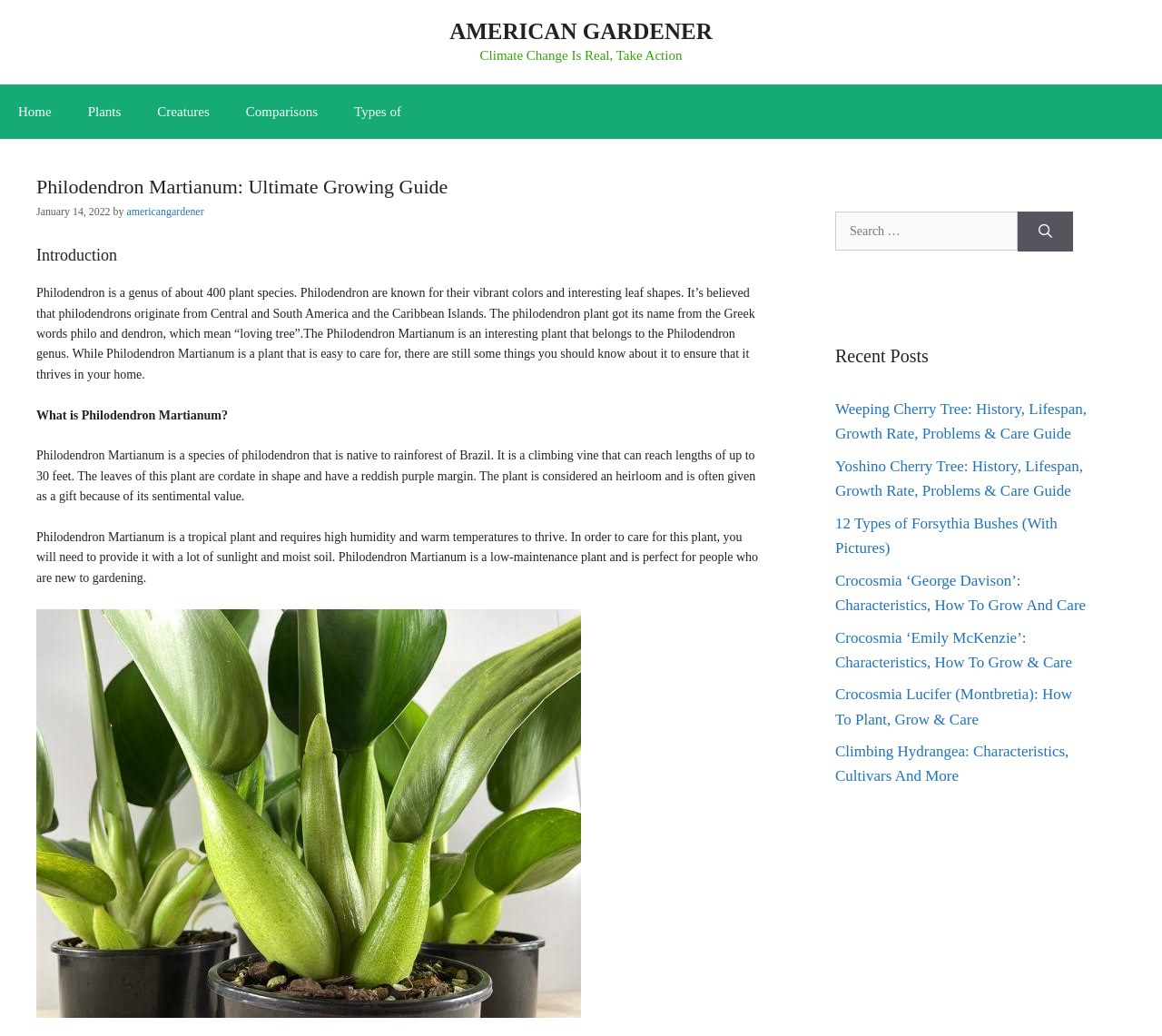From the image, can you give a detailed response to the question below:
What is the name of the plant being discussed?

The question is asking about the name of the plant being discussed on the webpage. By looking at the heading 'Philodendron Martianum: Ultimate Growing Guide' and the introduction text, we can determine that the plant being discussed is Philodendron Martianum.